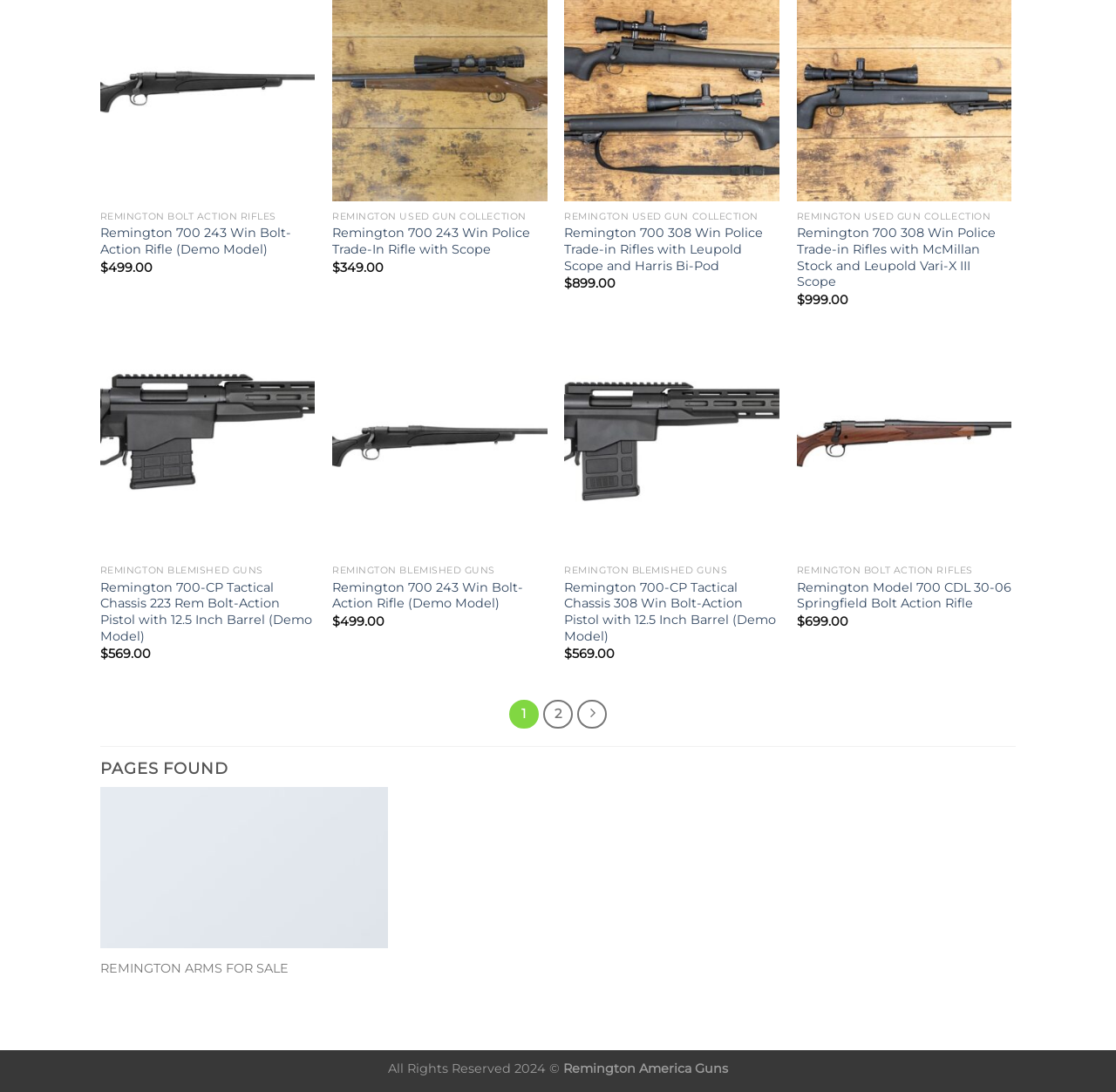Determine the bounding box of the UI element mentioned here: "2". The coordinates must be in the format [left, top, right, bottom] with values ranging from 0 to 1.

[0.487, 0.641, 0.513, 0.667]